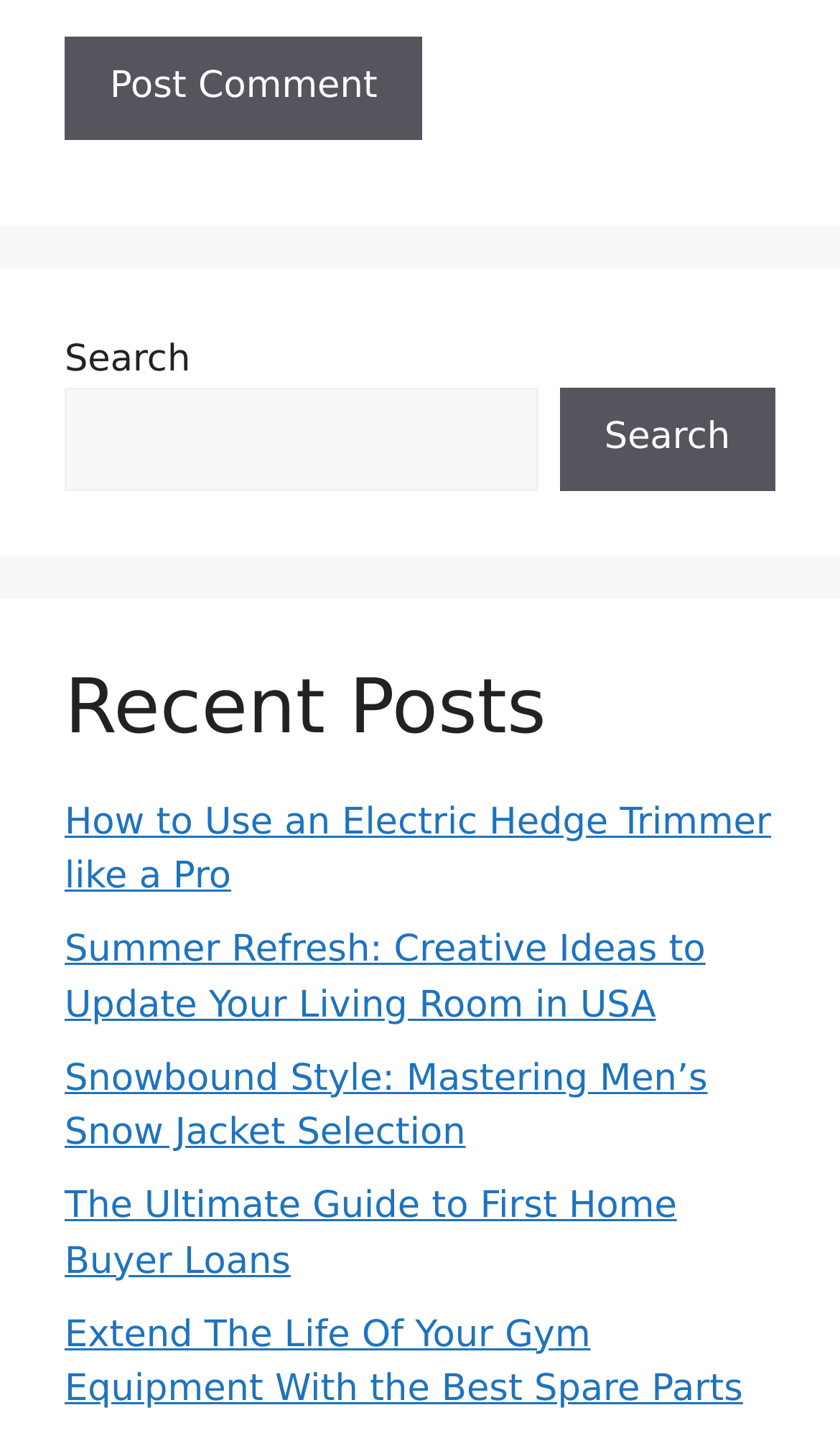What is the topic of the first post?
Your answer should be a single word or phrase derived from the screenshot.

Electric Hedge Trimmer